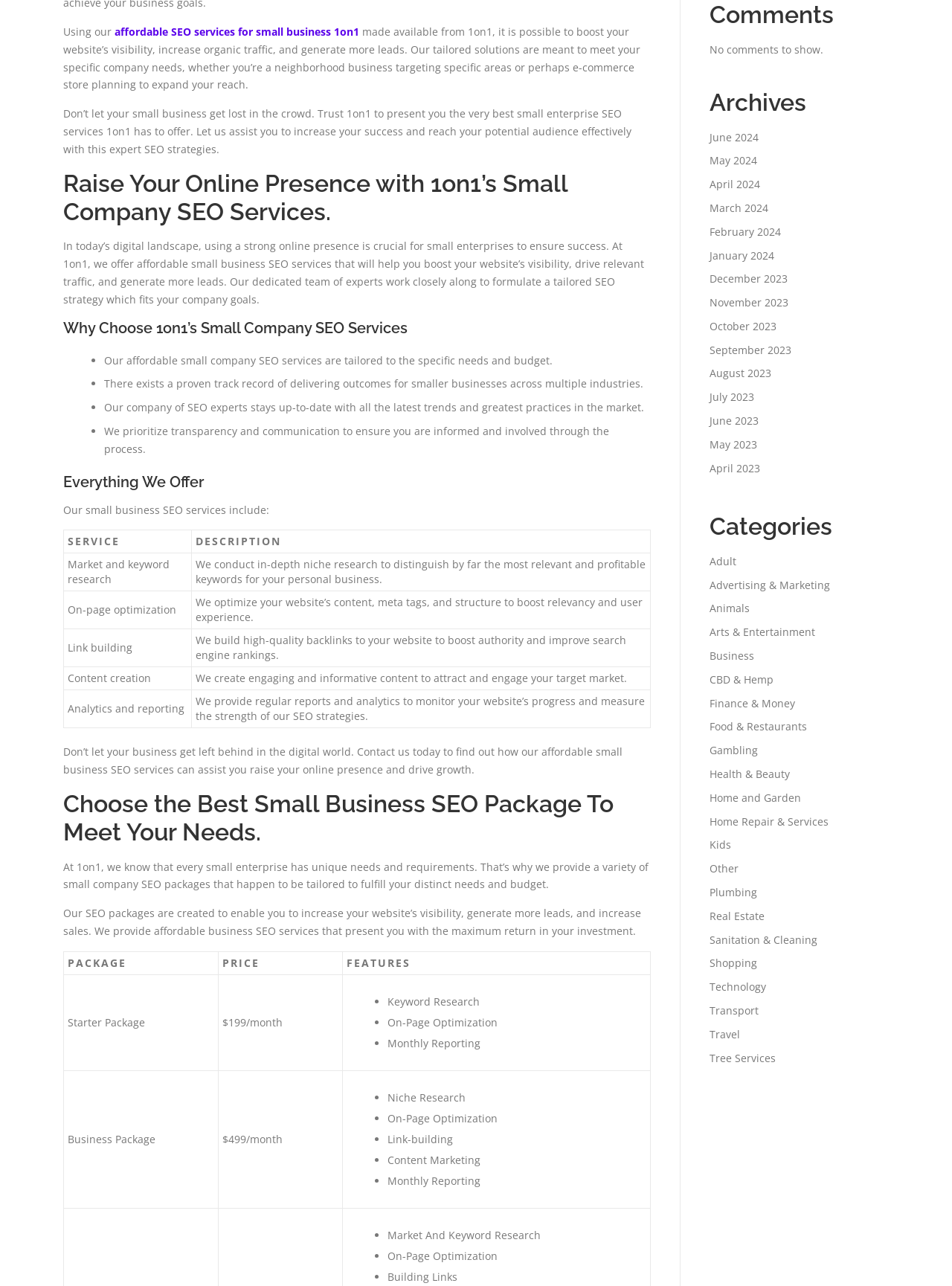Can you find the bounding box coordinates for the UI element given this description: "Home Repair & Services"? Provide the coordinates as four float numbers between 0 and 1: [left, top, right, bottom].

[0.745, 0.633, 0.87, 0.644]